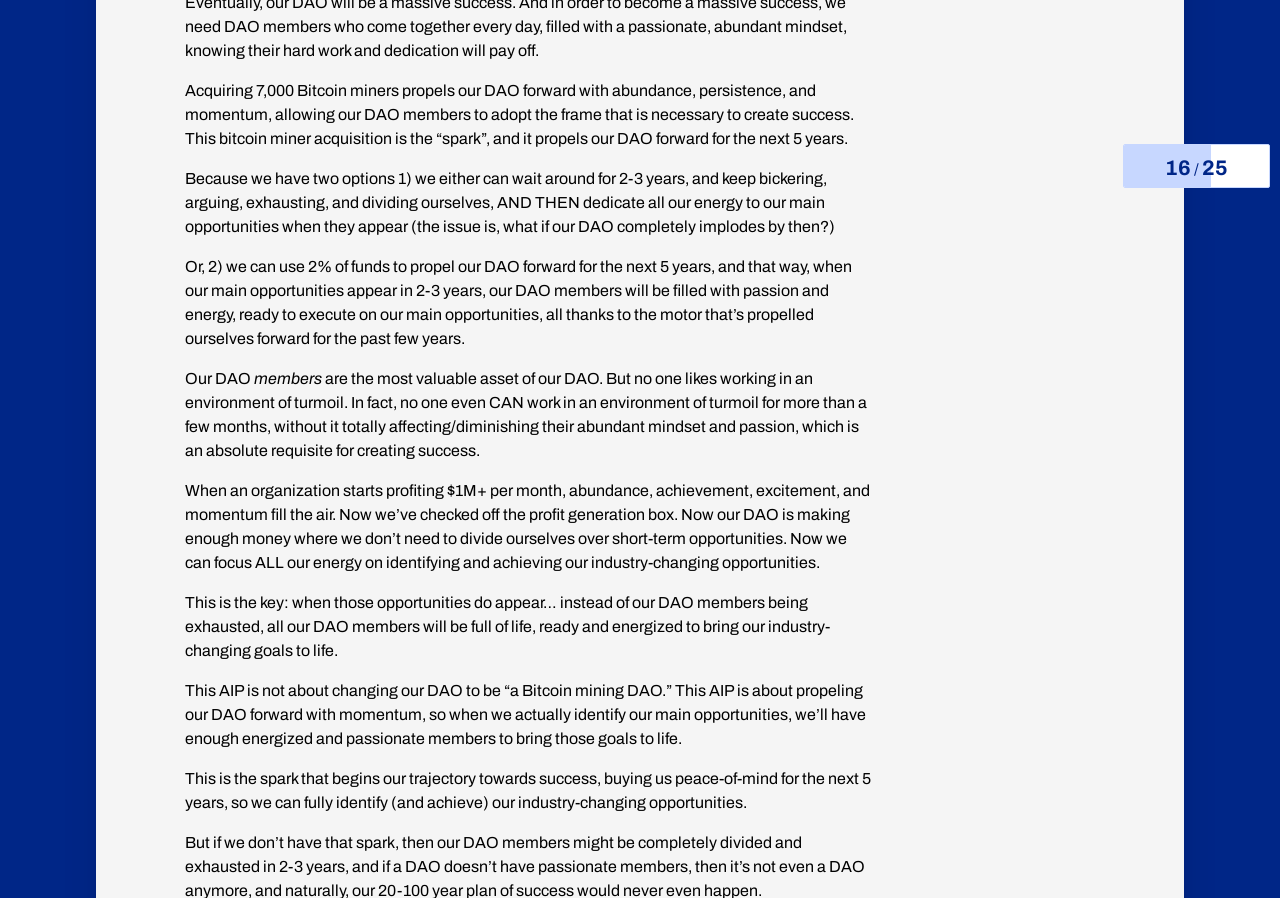What is the category of AIP-296 proposal?
Based on the image, please offer an in-depth response to the question.

I found the answer by looking at the proposal description of AIP-296, which is 'AIP-296: AI ChatBot in Discord Powered by ApeCoin and Helix Proposal Category: Ecosystem Fund… read more'. The category is mentioned as Ecosystem Fund.